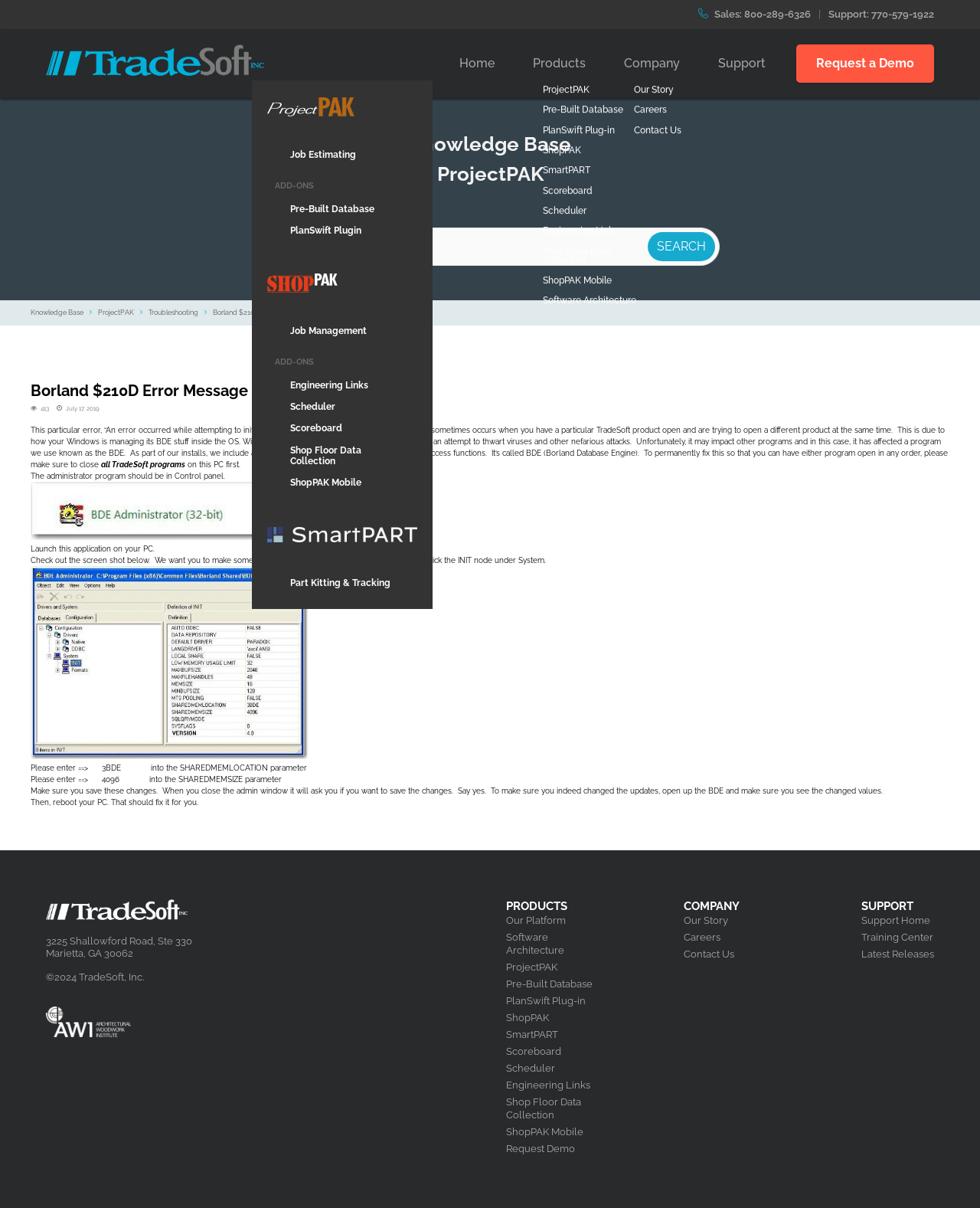Please find the bounding box coordinates for the clickable element needed to perform this instruction: "Request a Demo".

[0.812, 0.037, 0.953, 0.068]